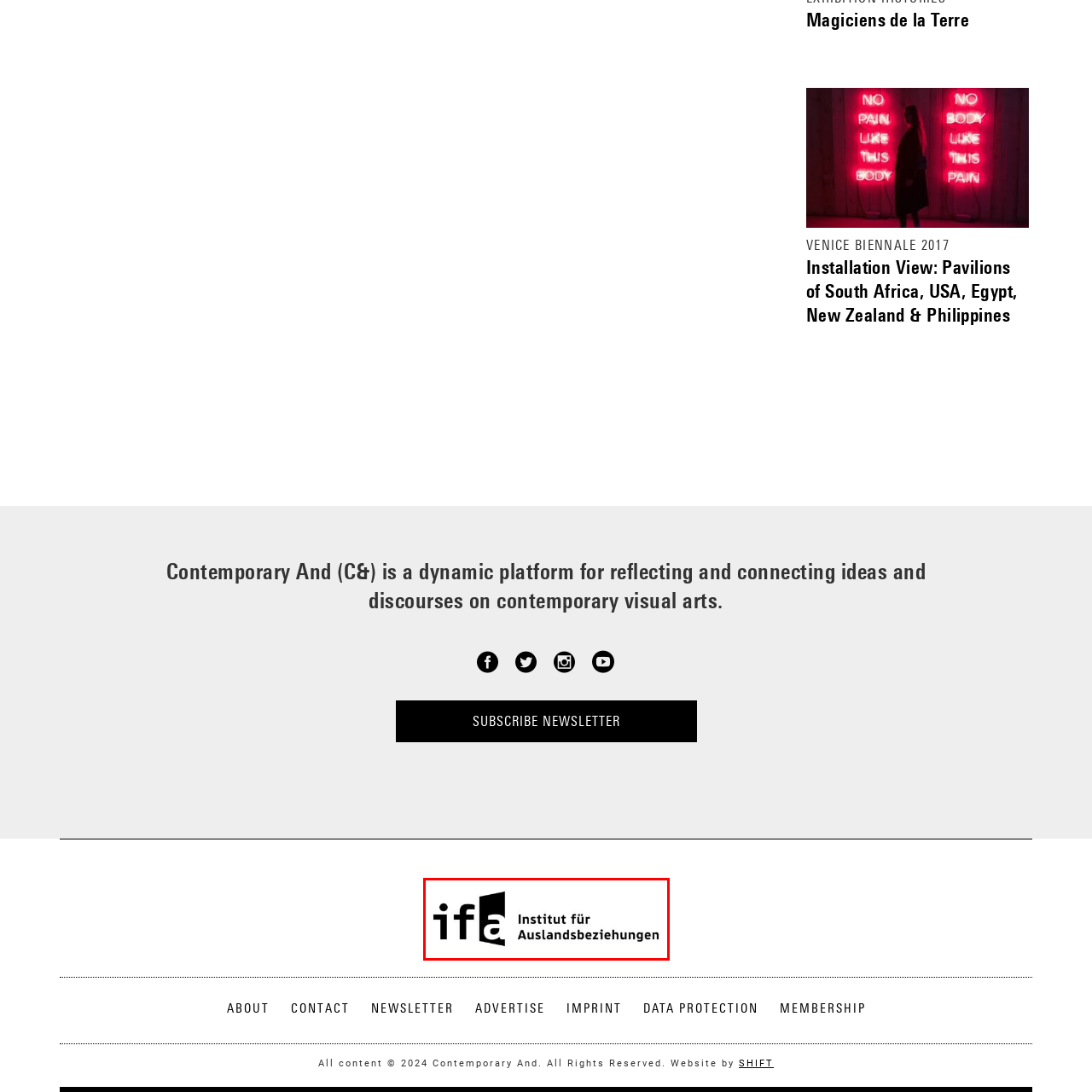What is the full name of the institute accompanying the logo?
Observe the image marked by the red bounding box and generate a detailed answer to the question.

The full name 'Institut für Auslandsbeziehungen' is written alongside the logo, emphasizing the institute's commitment to fostering understanding and cooperation between cultures globally.